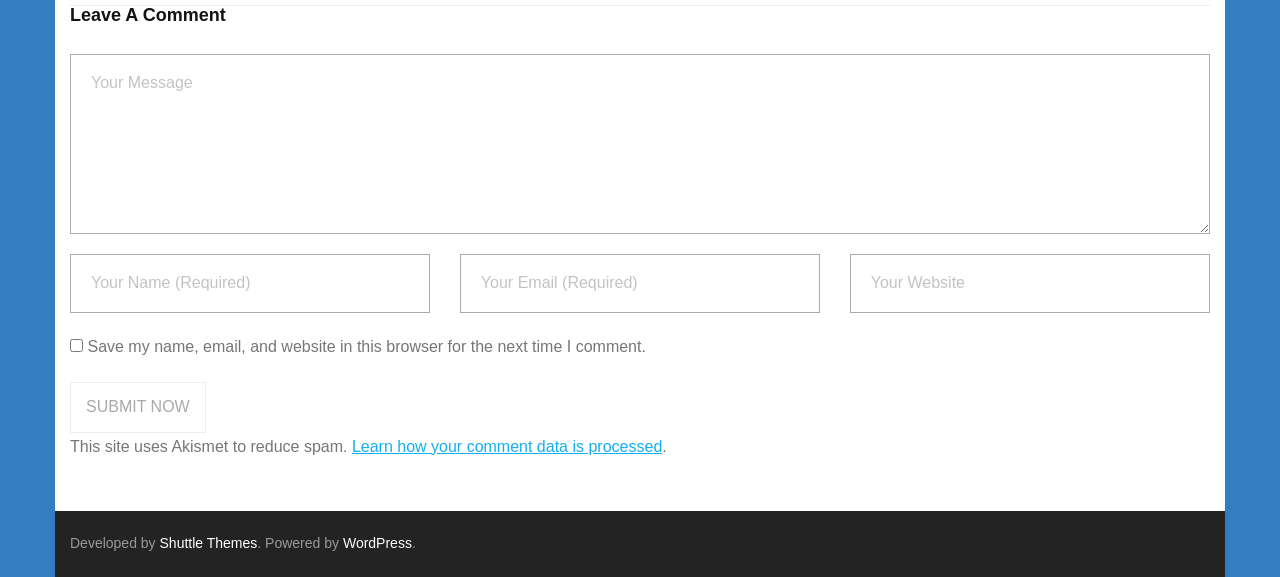Identify the bounding box for the UI element described as: "name="author" placeholder="Your Name (Required)"". Ensure the coordinates are four float numbers between 0 and 1, formatted as [left, top, right, bottom].

[0.055, 0.441, 0.336, 0.542]